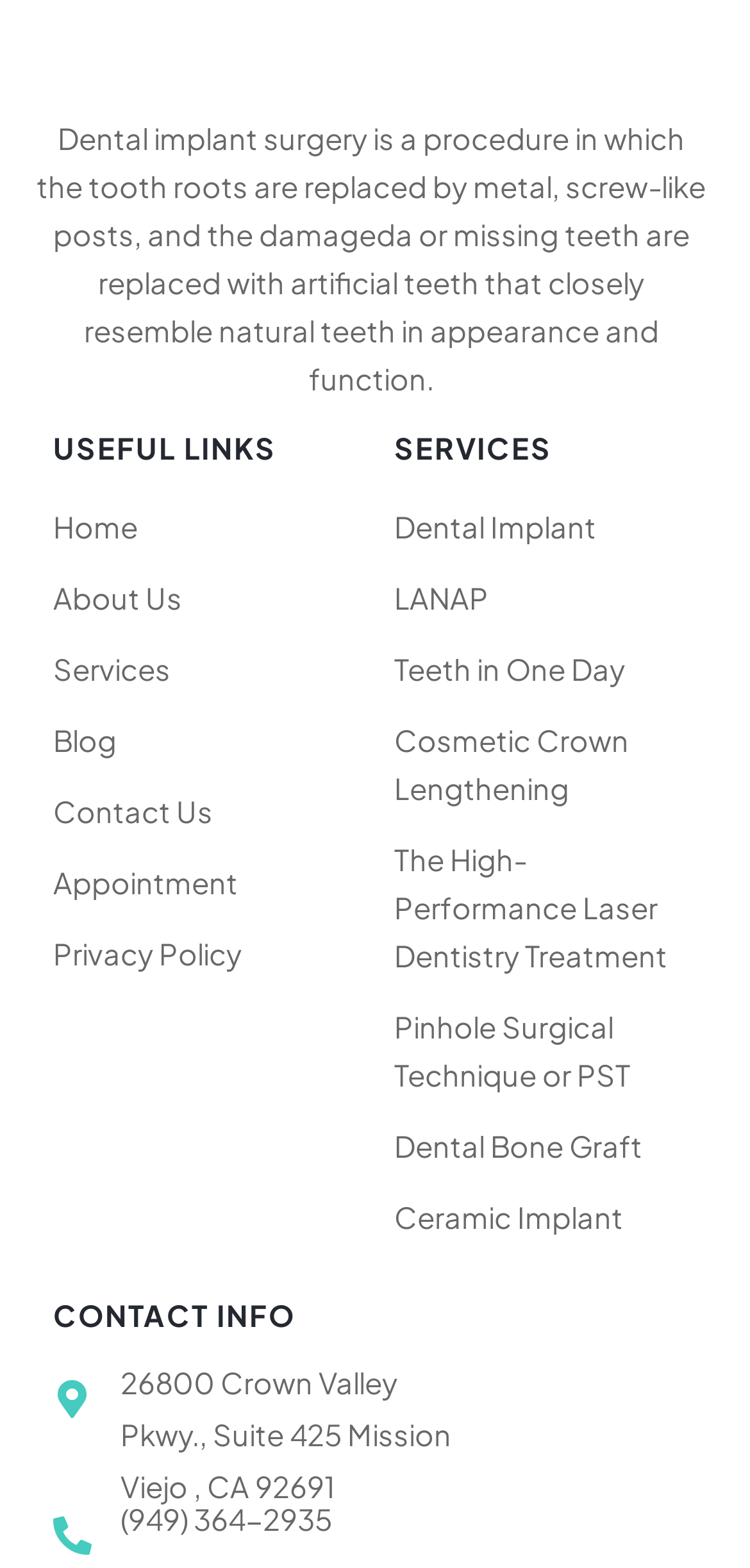Provide the bounding box coordinates, formatted as (top-left x, top-left y, bottom-right x, bottom-right y), with all values being floating point numbers between 0 and 1. Identify the bounding box of the UI element that matches the description: Teeth in One Day

[0.526, 0.403, 0.929, 0.448]